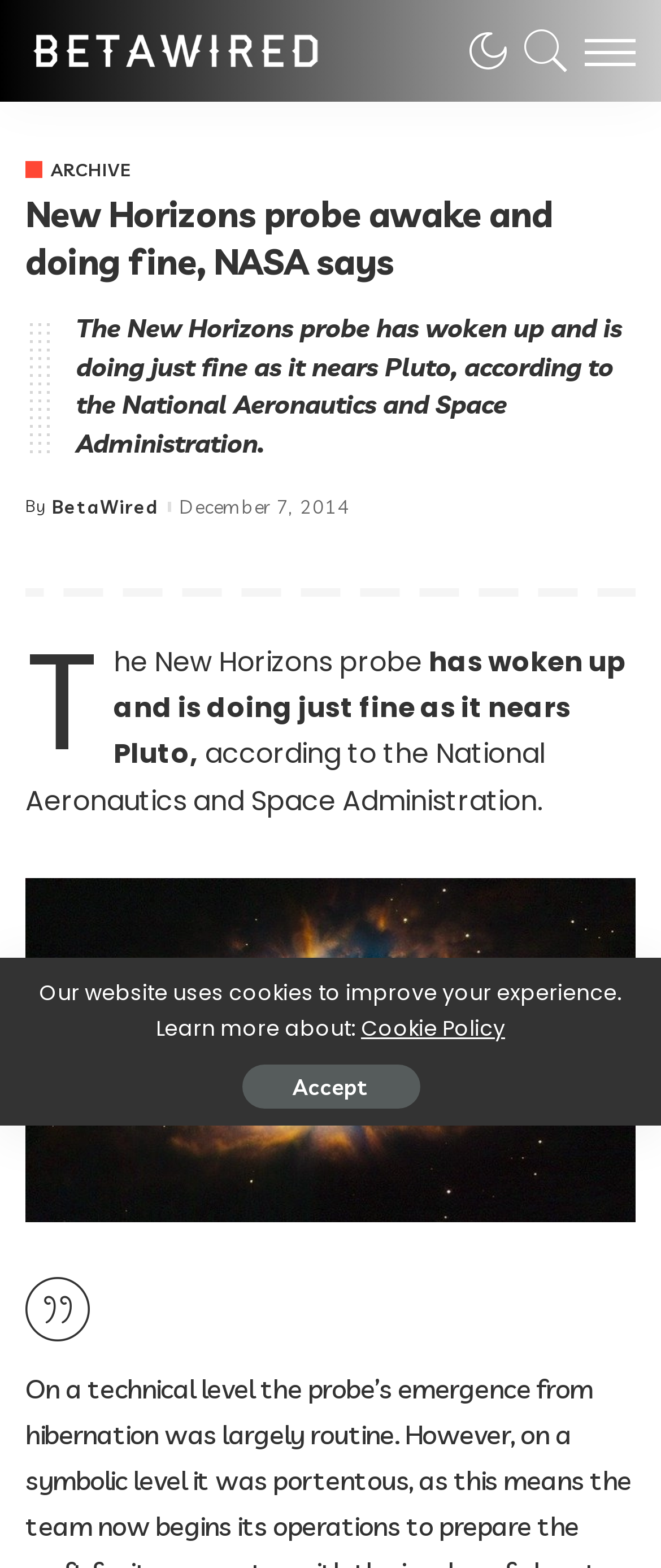Provide a thorough description of the webpage's content and layout.

The webpage is about the New Horizons probe, which has woken up and is doing fine as it nears Pluto, according to NASA. At the top of the page, there is a header section with a logo image of "BetaWired" on the left, followed by a link to "ARCHIVE" and the title of the article "New Horizons probe awake and doing fine, NASA says". Below the title, there is a brief summary of the article, which is the same as the meta description.

Below the header section, there is a section with the article content. The article starts with a brief introduction, followed by a figure, which is likely an image related to the New Horizons probe. The text is divided into paragraphs, with the first paragraph describing the probe's status.

On the top right corner of the page, there are three links: "BetaWired", a social media icon, and an empty link. At the bottom of the page, there is a footer section with a message about the website's use of cookies, a link to the "Cookie Policy", and an "Accept" button.

There are a total of 5 images on the page, including the logo image, the figure, and three icons (one of which is a social media icon). There are also several links, including links to the article title, "ARCHIVE", "BetaWired", "Cookie Policy", and "Accept".